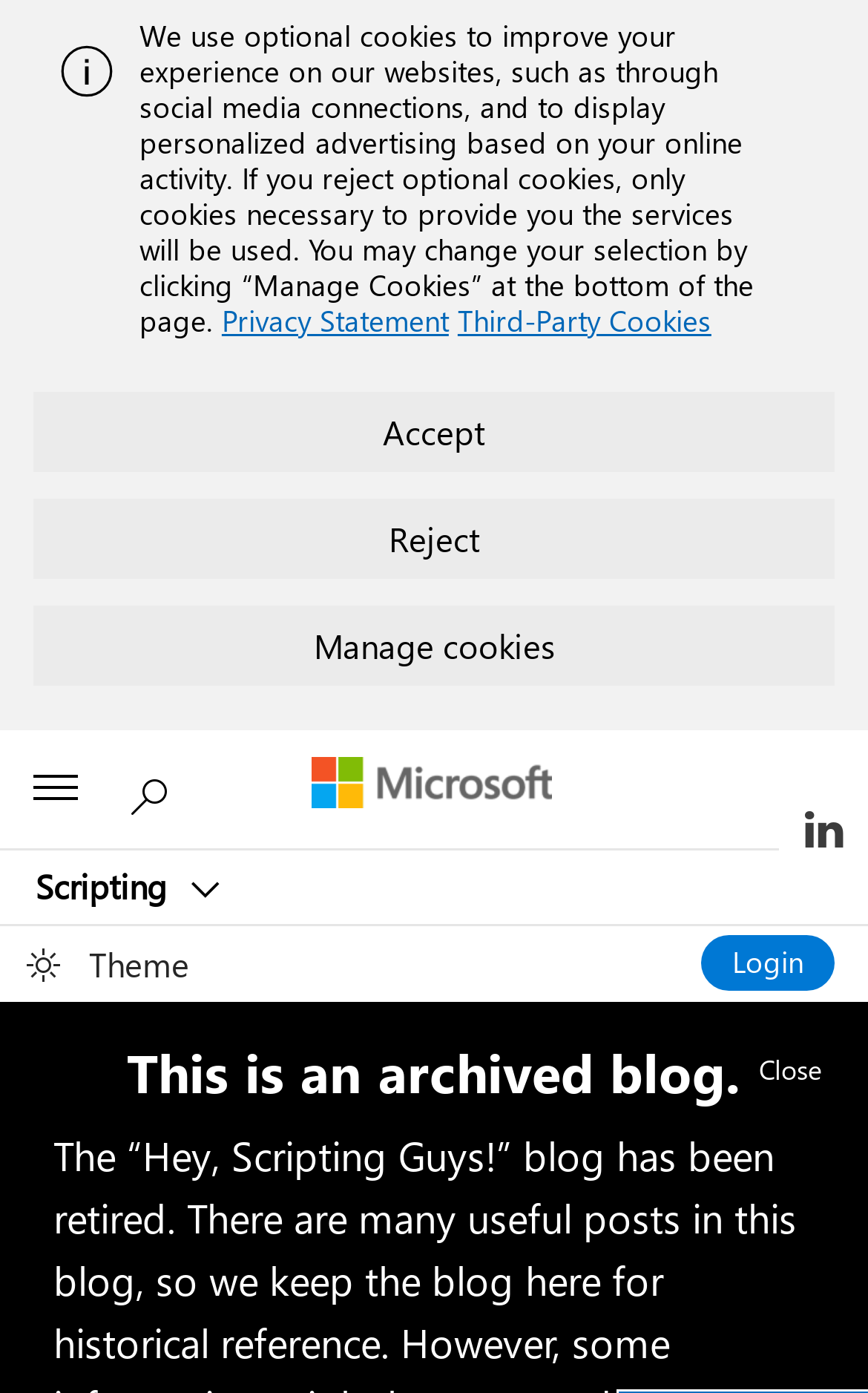Please determine the bounding box coordinates of the area that needs to be clicked to complete this task: 'Click the Close button'. The coordinates must be four float numbers between 0 and 1, formatted as [left, top, right, bottom].

[0.859, 0.743, 0.962, 0.787]